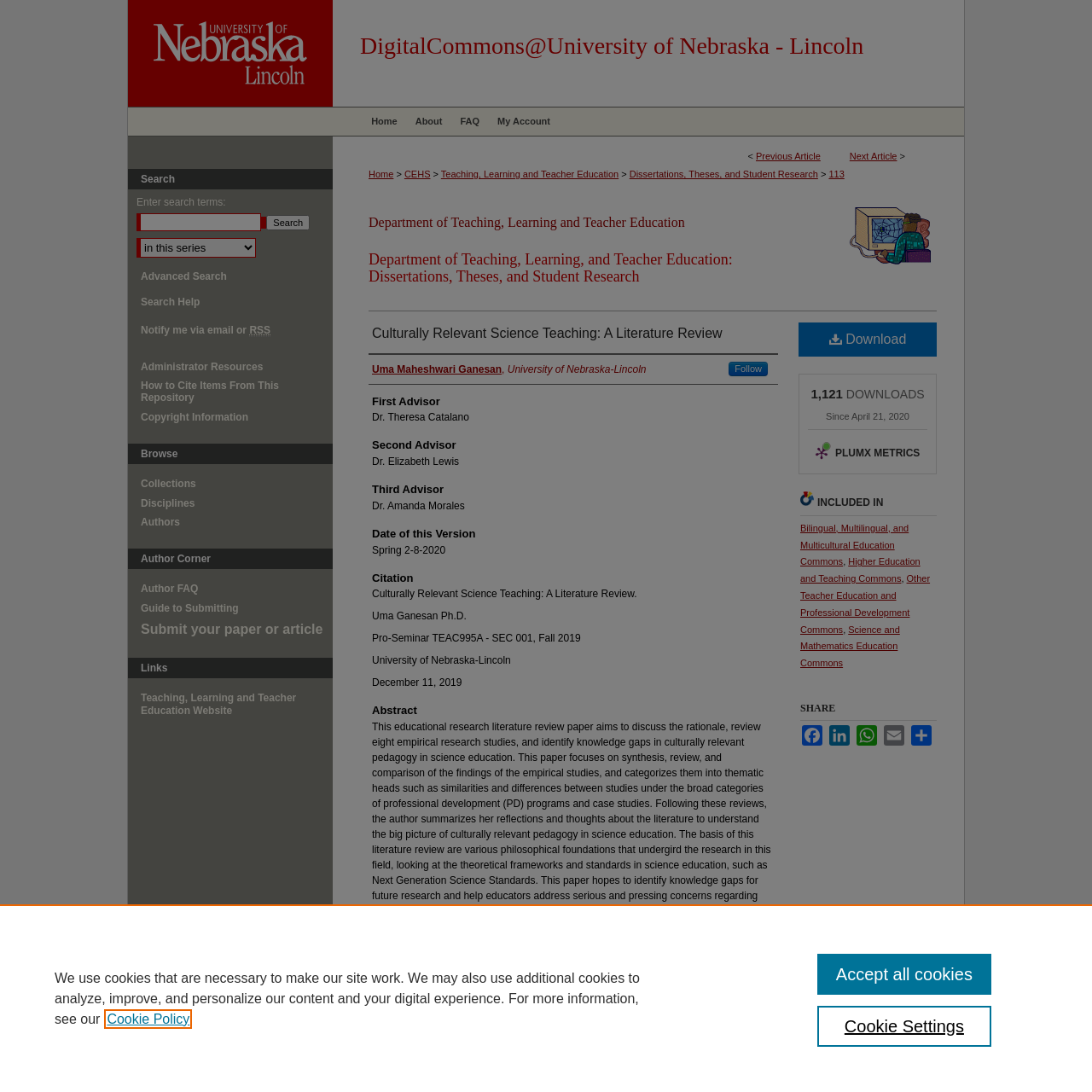Find the bounding box coordinates of the element you need to click on to perform this action: 'View the 'Department of Teaching, Learning and Teacher Education' page'. The coordinates should be represented by four float values between 0 and 1, in the format [left, top, right, bottom].

[0.338, 0.197, 0.627, 0.21]